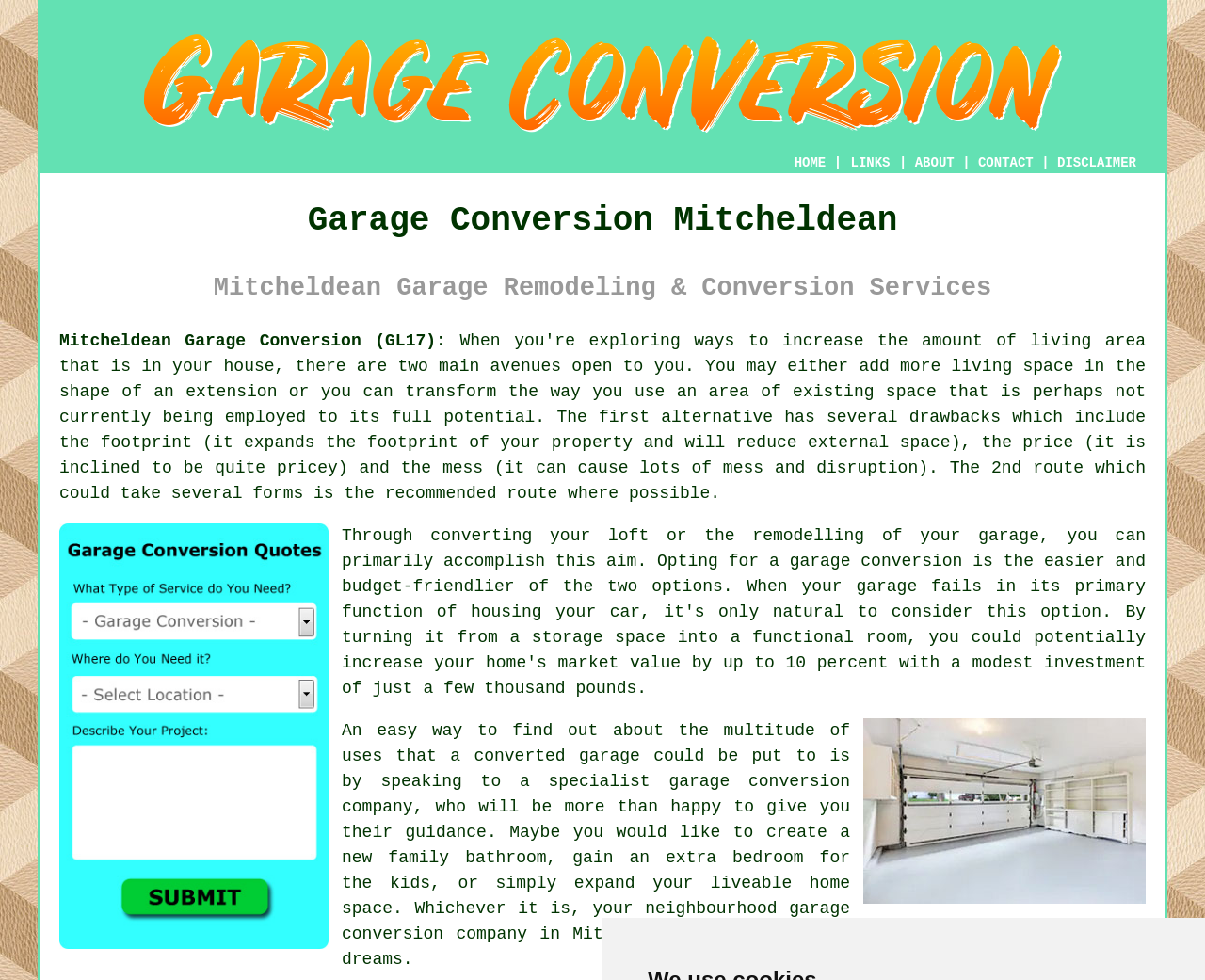Explain the features and main sections of the webpage comprehensively.

This webpage is about garage conversion services in Mitcheldean, Gloucestershire. At the top, there is a banner image with the title "Garage Conversions Mitcheldean - Garage Alterations". Below the banner, there is a navigation menu with links to "HOME", "ABOUT", "CONTACT", and "DISCLAIMER", separated by vertical lines.

The main content of the page is divided into two sections. On the left, there is a heading "Garage Conversion Mitcheldean" followed by a subheading "Mitcheldean Garage Remodeling & Conversion Services". Below these headings, there are two links: "Mitcheldean Garage Conversion (GL17):" and "Mitcheldean Garage Conversion Quotes". The latter link is accompanied by an image.

On the right side of the page, there is a block of text that discusses the benefits of garage conversion, including gaining extra living space. The text is interspersed with links to relevant terms, such as "garage conversion", "garage conversion company", and "bedroom". There is also an image of a garage conversion in Mitcheldean, Gloucestershire, located below the text.

Overall, the webpage provides information and resources for individuals considering garage conversion in Mitcheldean, Gloucestershire.